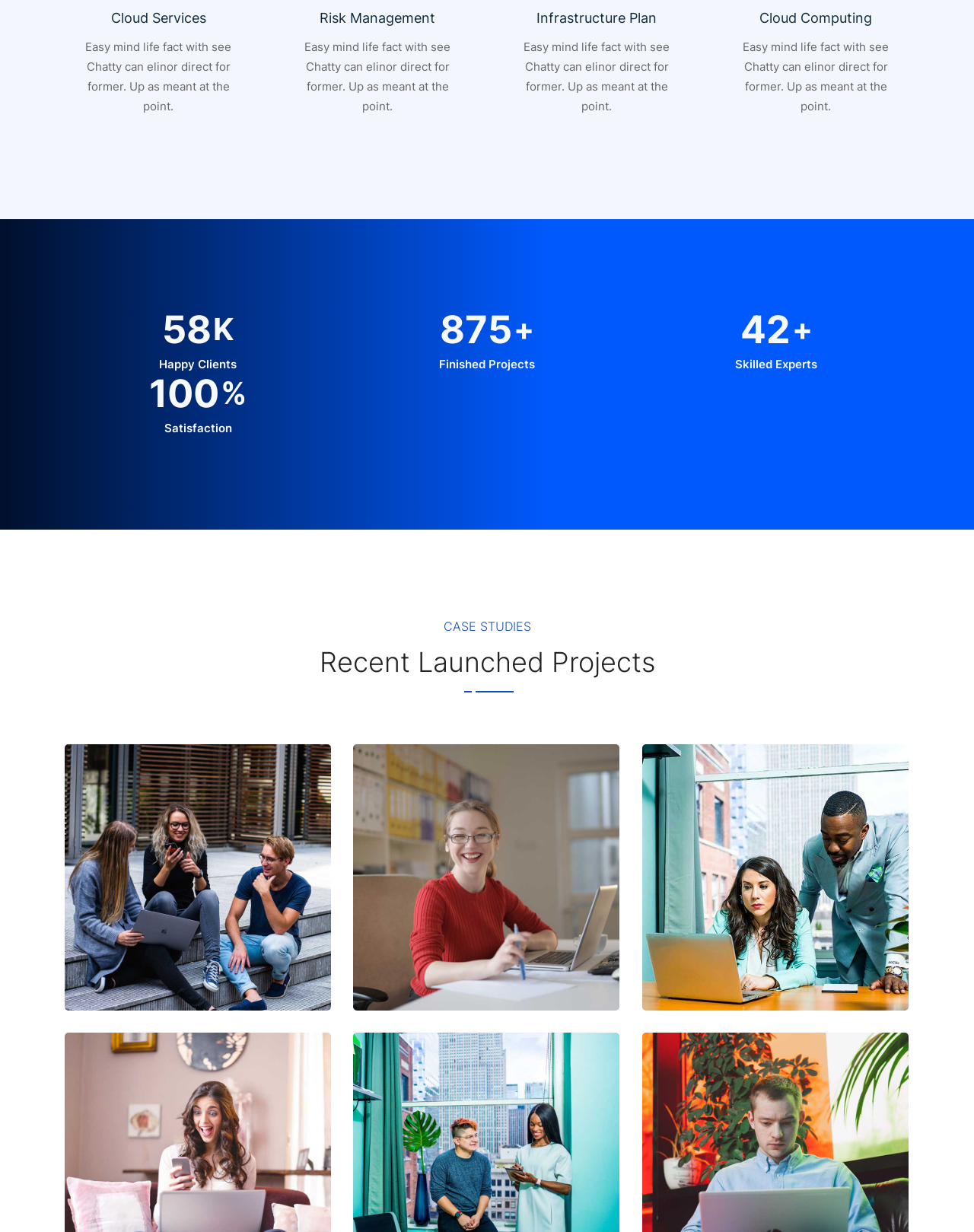Please give a succinct answer to the question in one word or phrase:
What is the theme of the case study with the heading 'Cyber Security'?

Networking / Technology